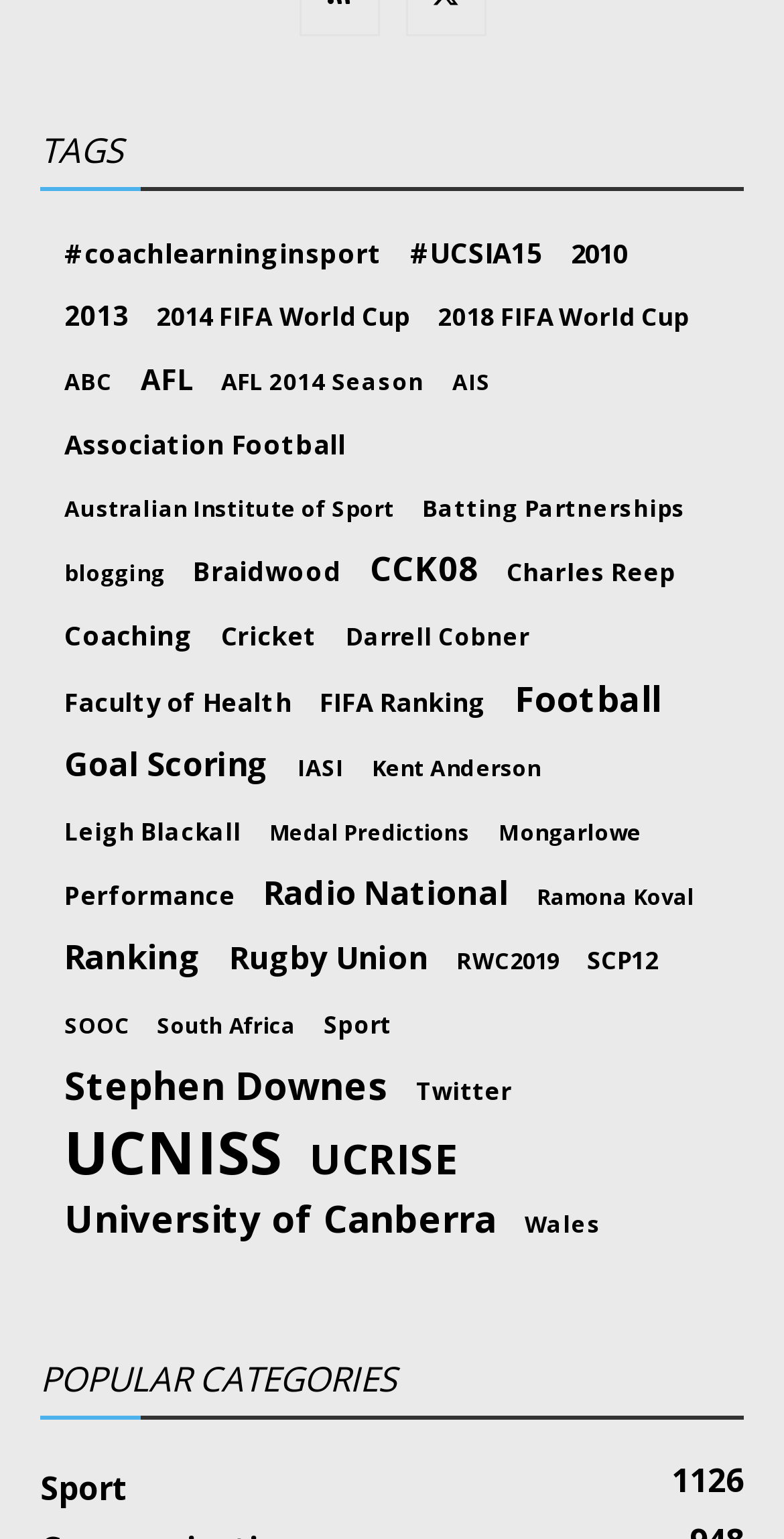Determine the bounding box coordinates of the section I need to click to execute the following instruction: "Explore the 'UCNISS' link". Provide the coordinates as four float numbers between 0 and 1, i.e., [left, top, right, bottom].

[0.082, 0.736, 0.359, 0.762]